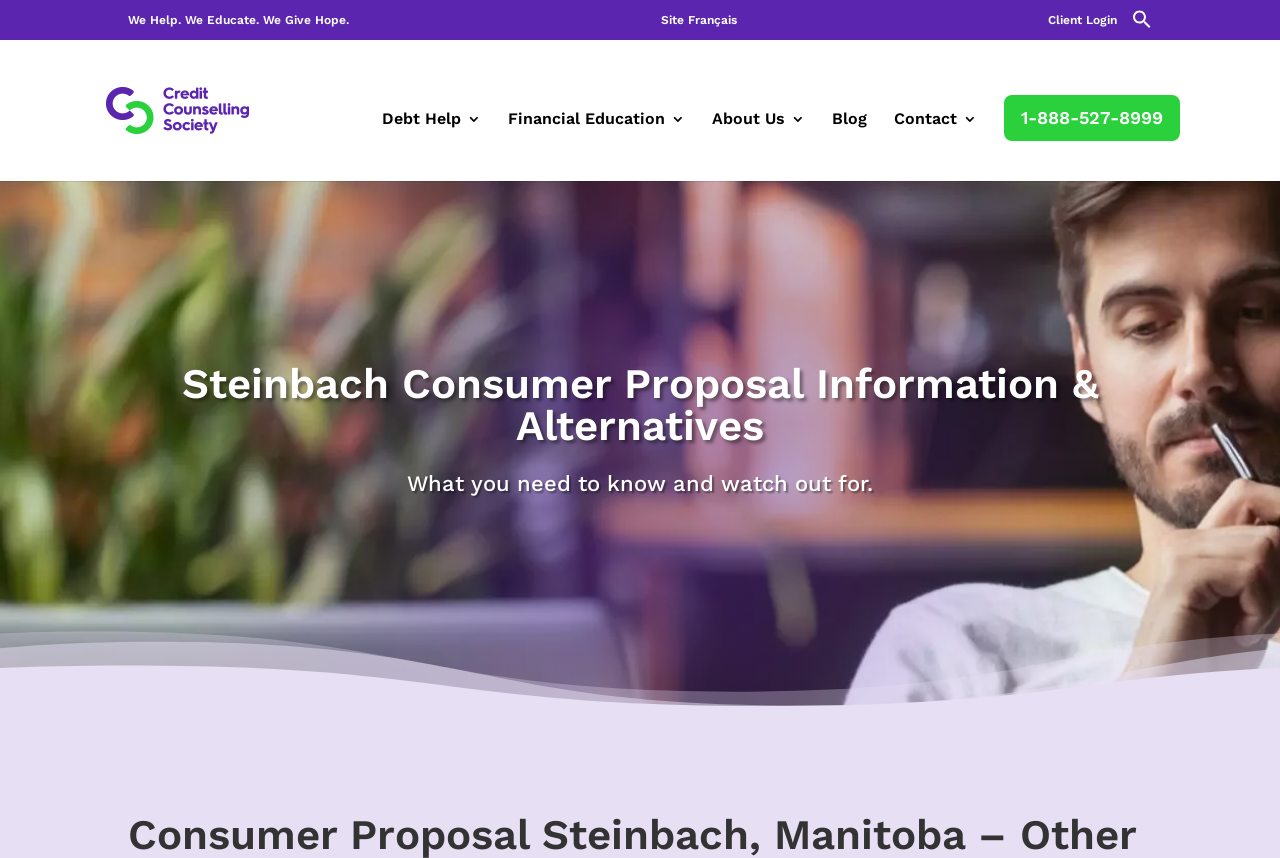How many main navigation links are there?
Look at the image and answer the question with a single word or phrase.

6